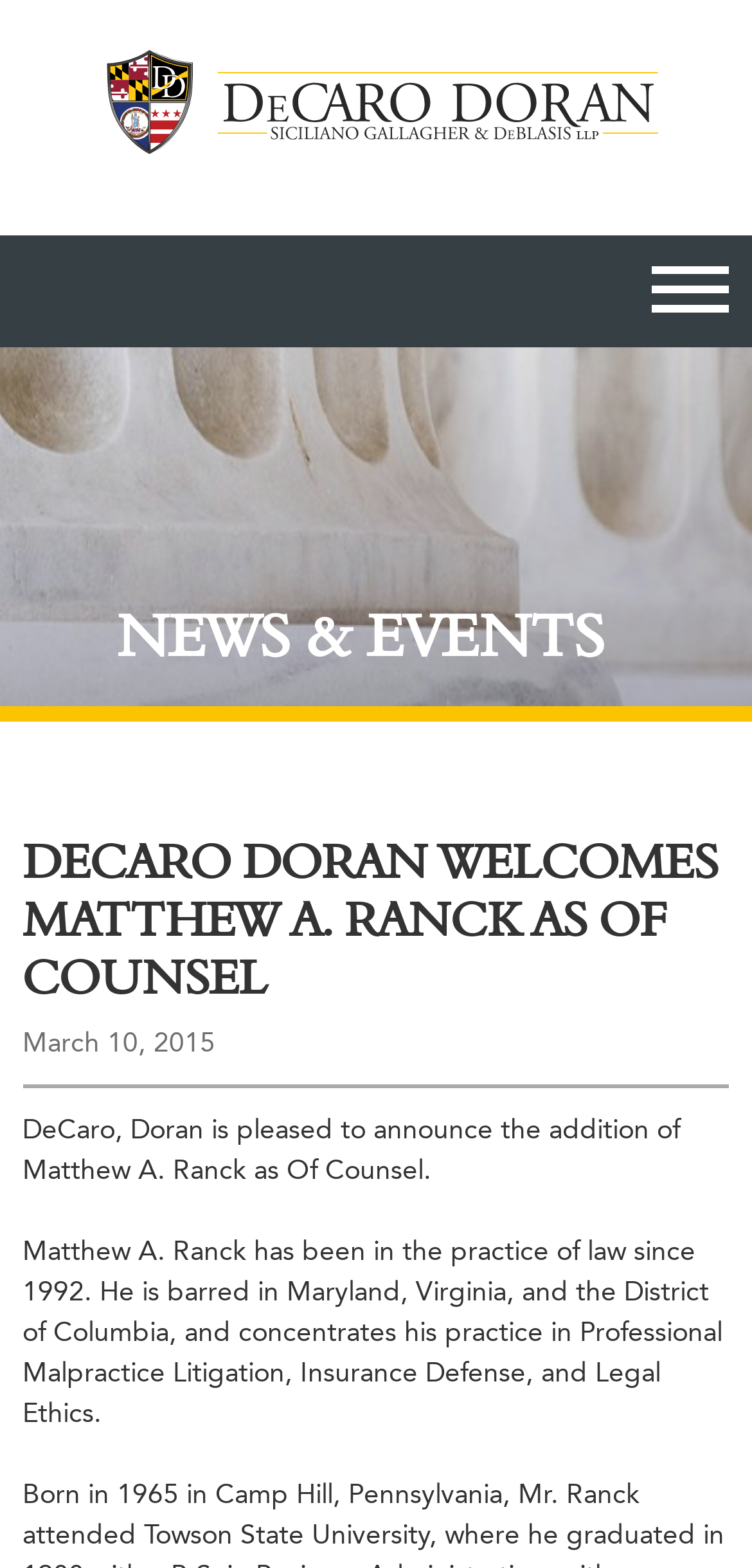What is the date of the news article?
Answer the question with a thorough and detailed explanation.

I found the answer by looking at the heading on the webpage, which states 'March 10, 2015'. This suggests that the date of the news article is March 10, 2015.